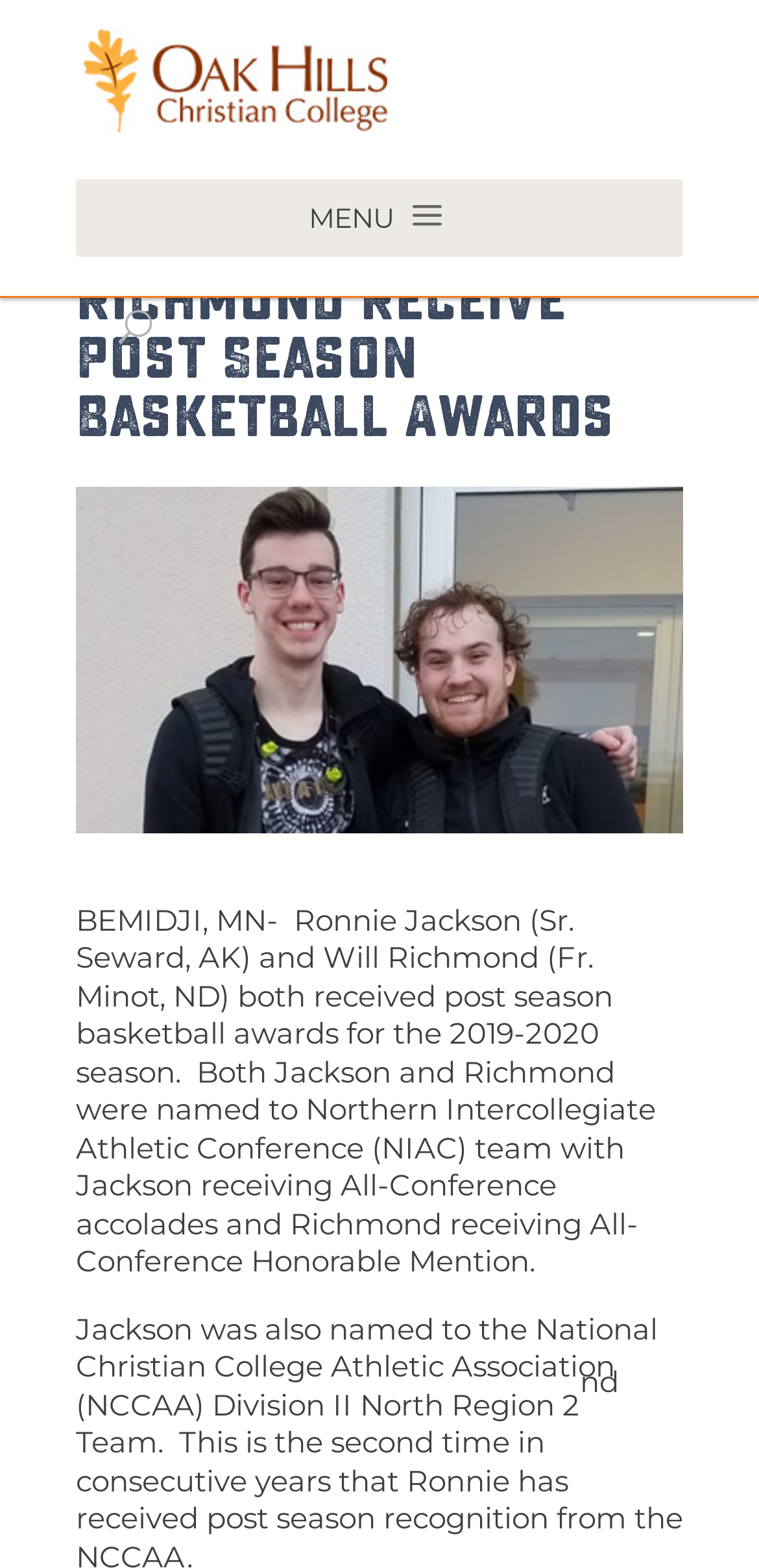Identify the bounding box of the UI element that matches this description: "MENUCLOSE MENU".

[0.406, 0.114, 0.594, 0.163]